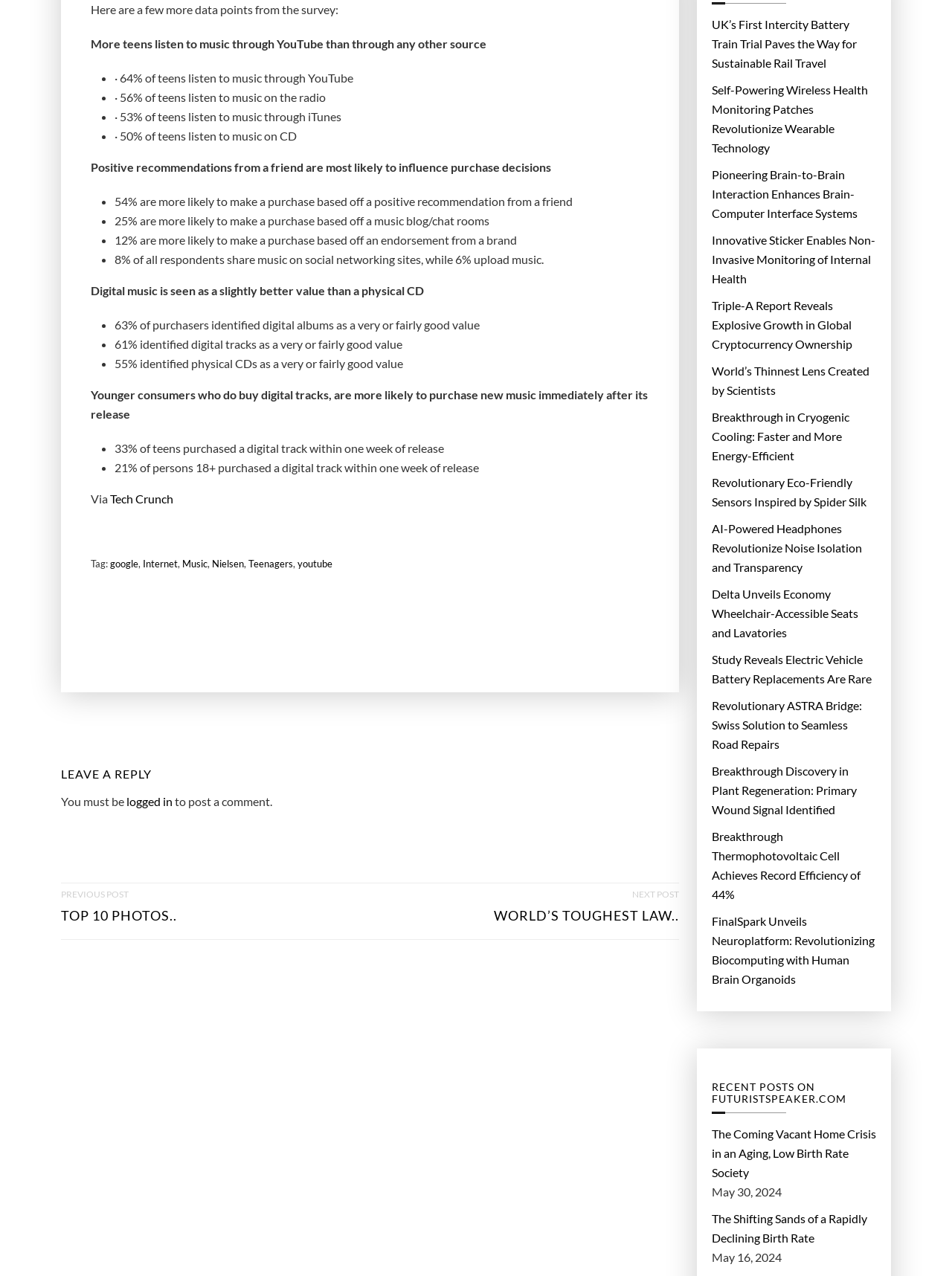Find the bounding box coordinates for the area you need to click to carry out the instruction: "Click on the 'PREVIOUS POST TOP 10 PHOTOS..' link". The coordinates should be four float numbers between 0 and 1, indicated as [left, top, right, bottom].

[0.064, 0.692, 0.186, 0.736]